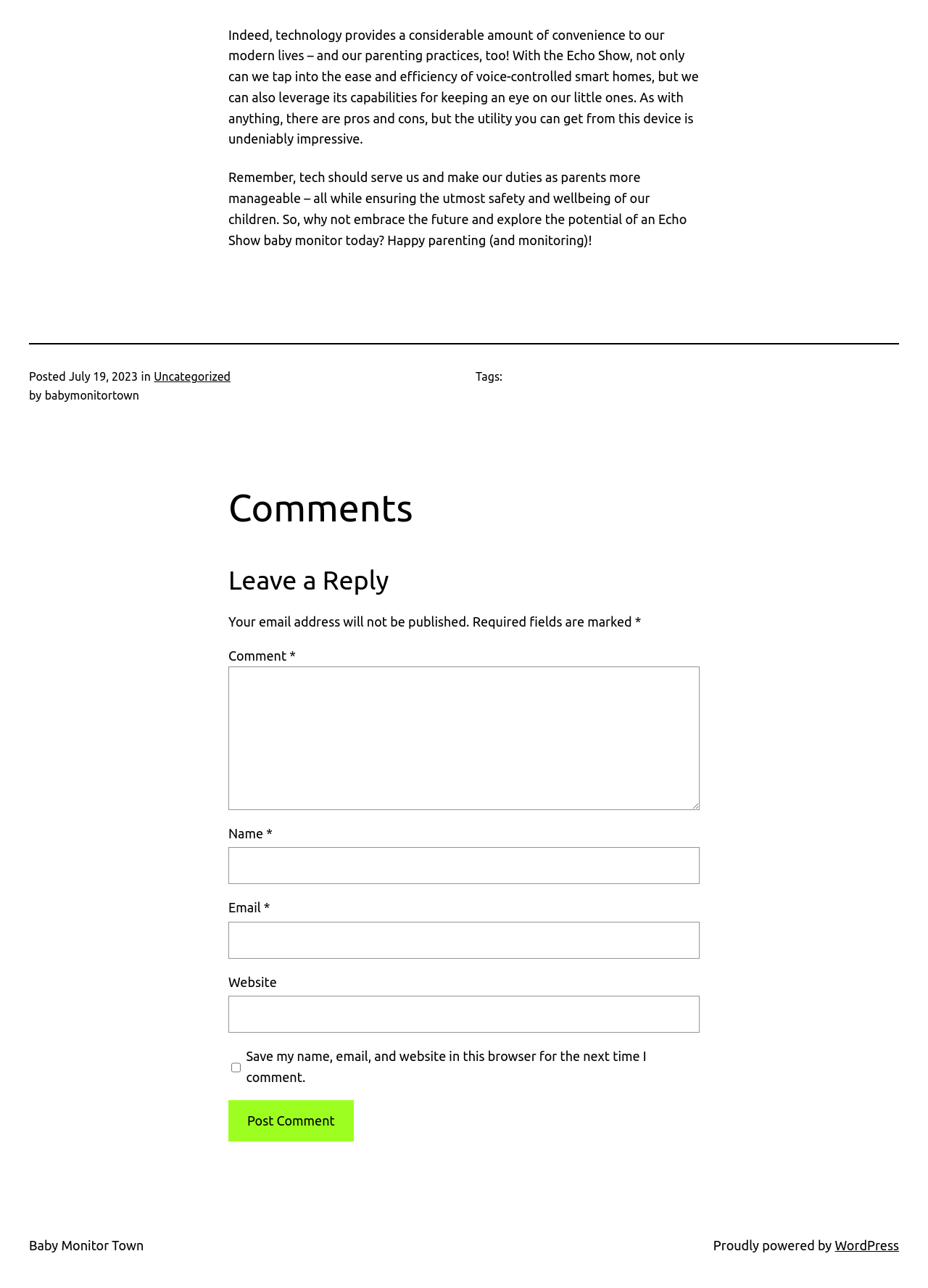Specify the bounding box coordinates of the area to click in order to execute this command: 'Enter your email address'. The coordinates should consist of four float numbers ranging from 0 to 1, and should be formatted as [left, top, right, bottom].

[0.246, 0.715, 0.754, 0.744]